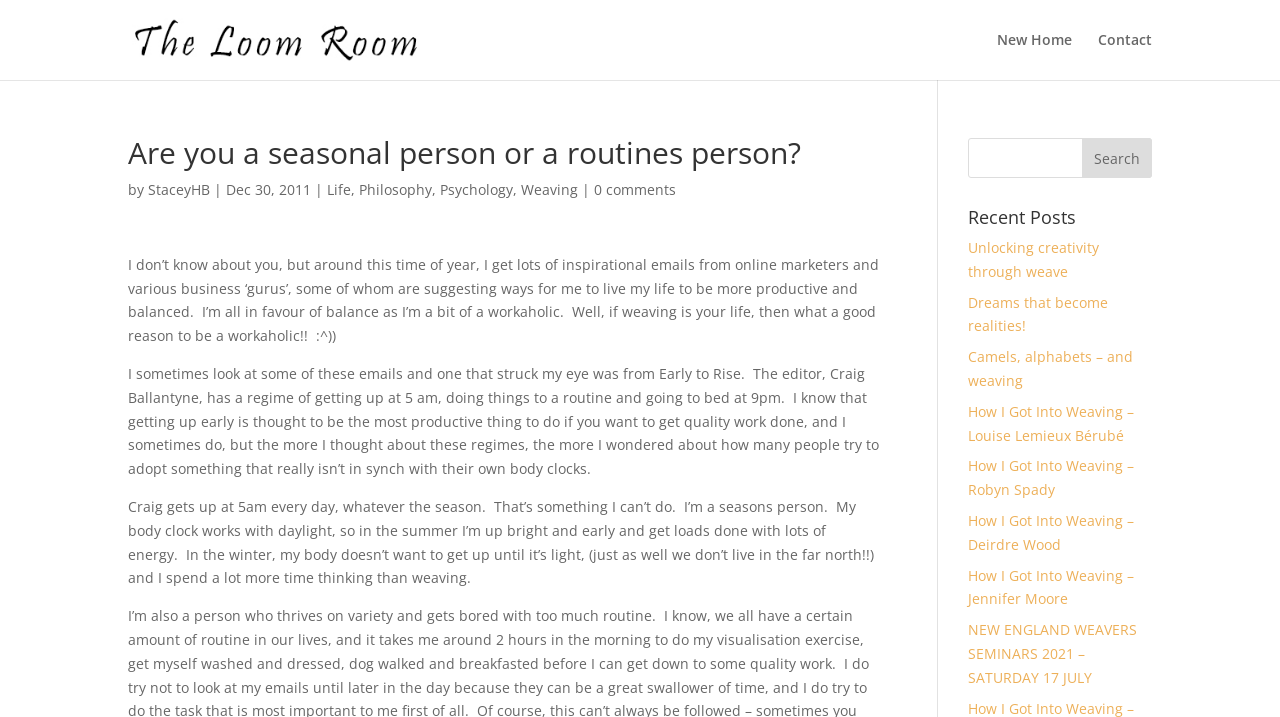Please determine the bounding box coordinates of the element to click in order to execute the following instruction: "Search for something". The coordinates should be four float numbers between 0 and 1, specified as [left, top, right, bottom].

[0.756, 0.192, 0.9, 0.248]